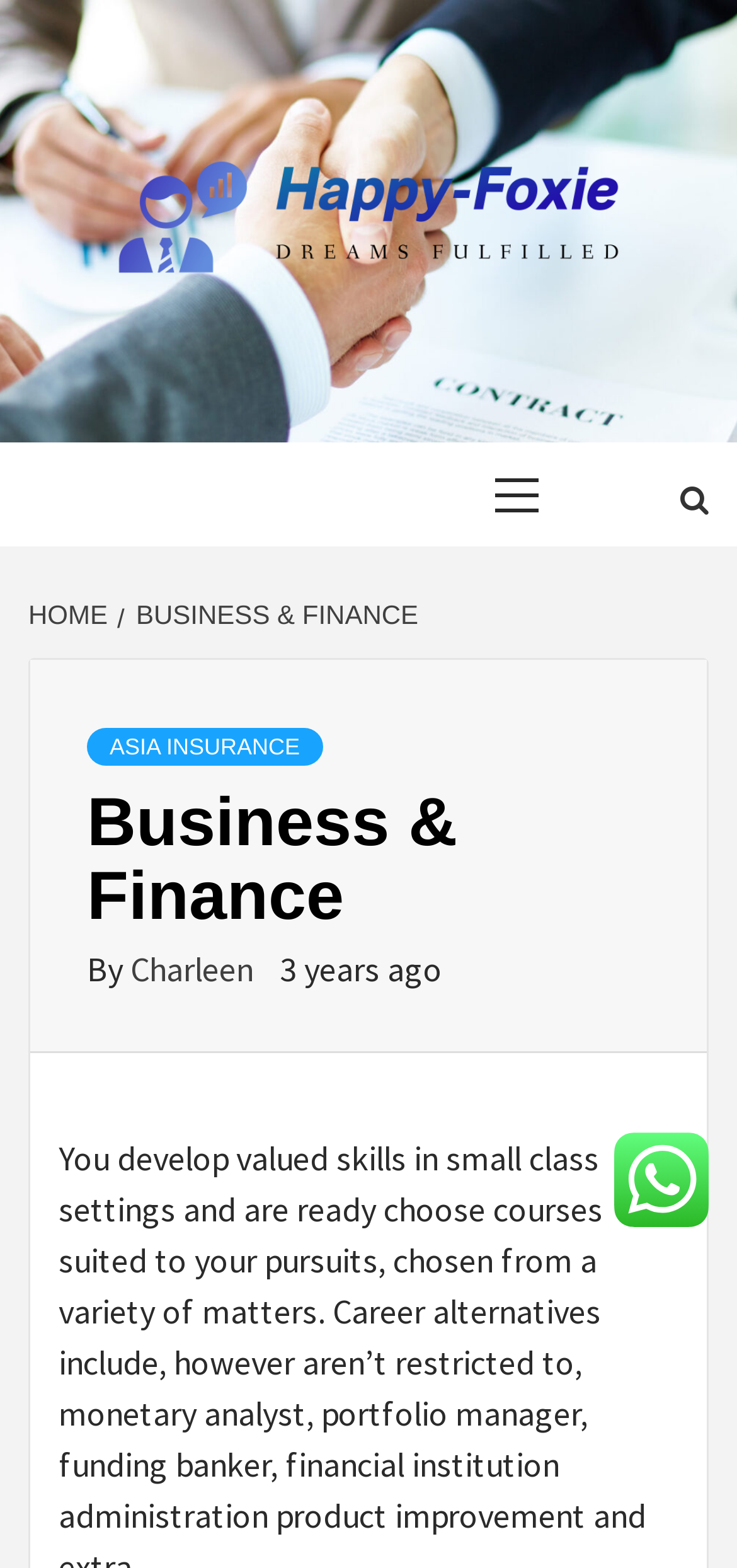What is the name of the insurance company mentioned?
Please provide a comprehensive answer to the question based on the webpage screenshot.

The name of the insurance company can be determined by looking at the article header, which shows a link to 'ASIA INSURANCE'.